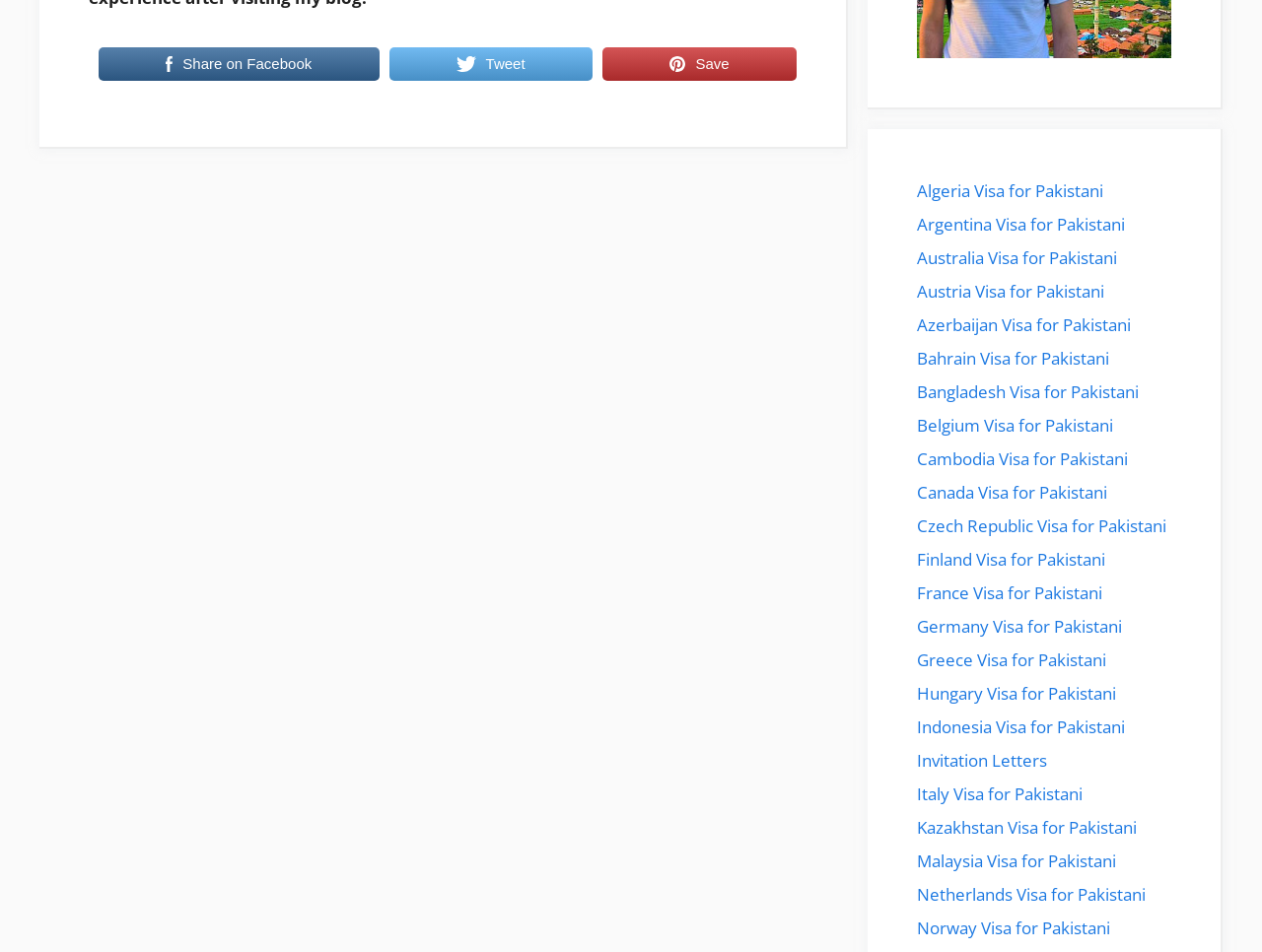Locate the bounding box of the UI element based on this description: "Save". Provide four float numbers between 0 and 1 as [left, top, right, bottom].

[0.477, 0.048, 0.631, 0.087]